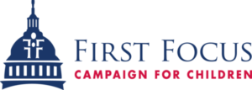What is the color of the text 'CAMPAIGN FOR CHILDREN'?
Answer the question in as much detail as possible.

The logo of the 'First Focus Campaign for Children' is examined, and the text 'CAMPAIGN FOR CHILDREN' is found to be in bold red, which emphasizes the organization's dedication to children's issues.